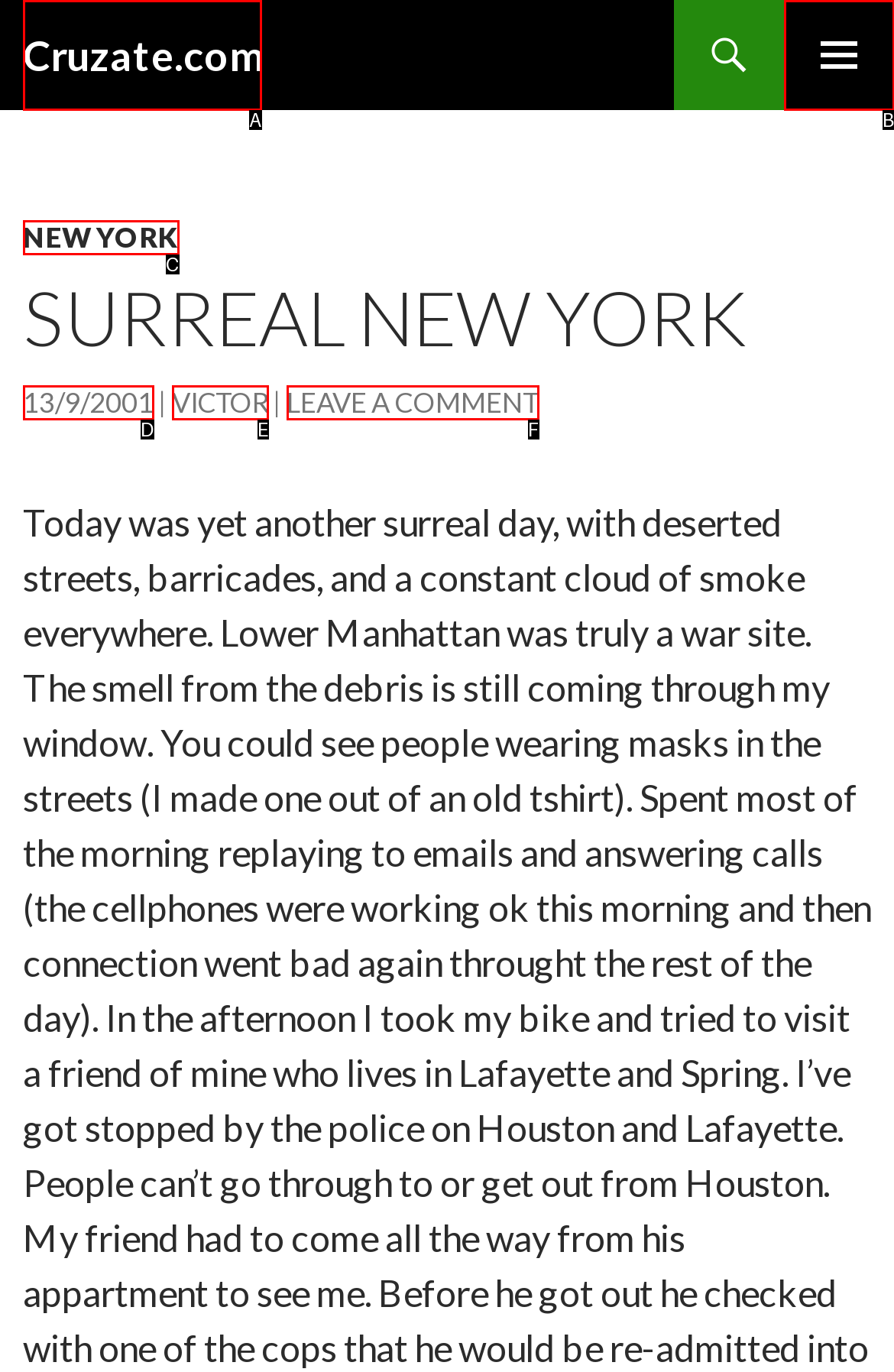Match the following description to a UI element: Leave a comment
Provide the letter of the matching option directly.

F